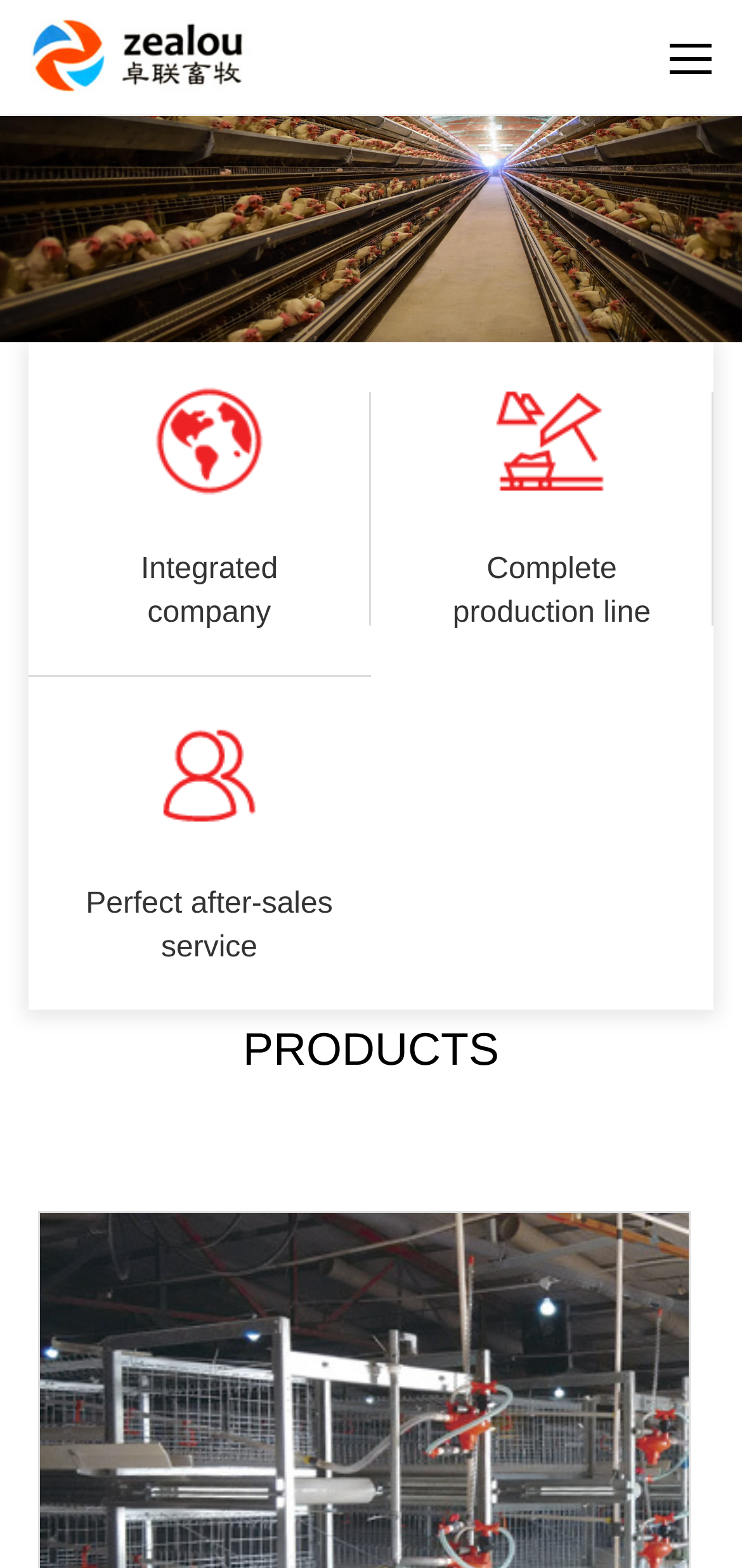Elaborate on the webpage's design and content in a detailed caption.

The webpage is about Qingdao Zealou Machinery and Equipment Co., Ltd., a comprehensive company that integrates product R&D, design, and manufacturing. At the top of the page, there is a heading with the company's name in Chinese, accompanied by a link and an image with the same name. Below this, there is a large image that spans the entire width of the page, with a caption "One stop purchasing supplier of animal husbandry equipment".

On the left side of the page, there are three short paragraphs of text. The first one reads "Integrated company", the second one reads "Complete production line", and the third one reads "Perfect after-sales service". These paragraphs are stacked vertically, with the first one at the top and the third one at the bottom.

On the right side of the page, there is a heading that reads "PRODUCTS", which is positioned slightly above the middle of the page.